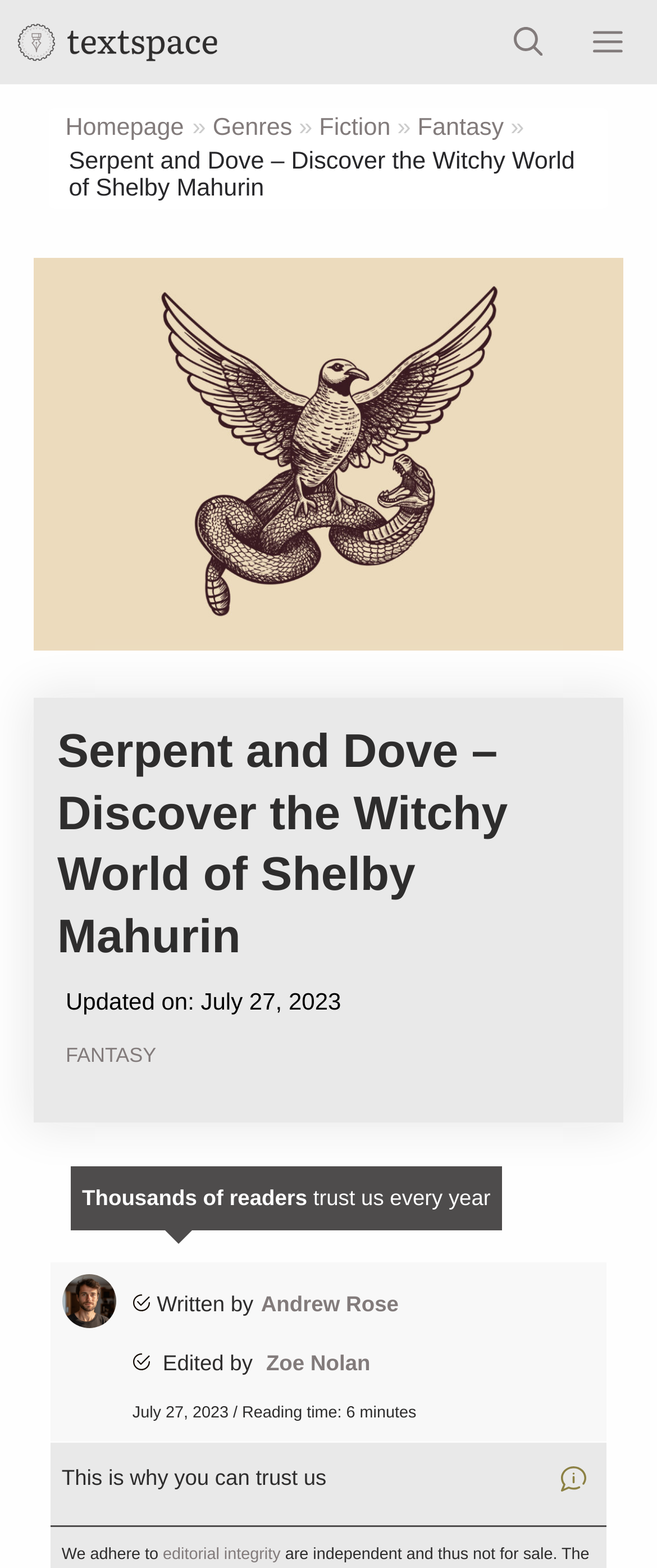Locate the bounding box coordinates of the area where you should click to accomplish the instruction: "Learn more about editorial integrity".

[0.248, 0.986, 0.427, 0.998]